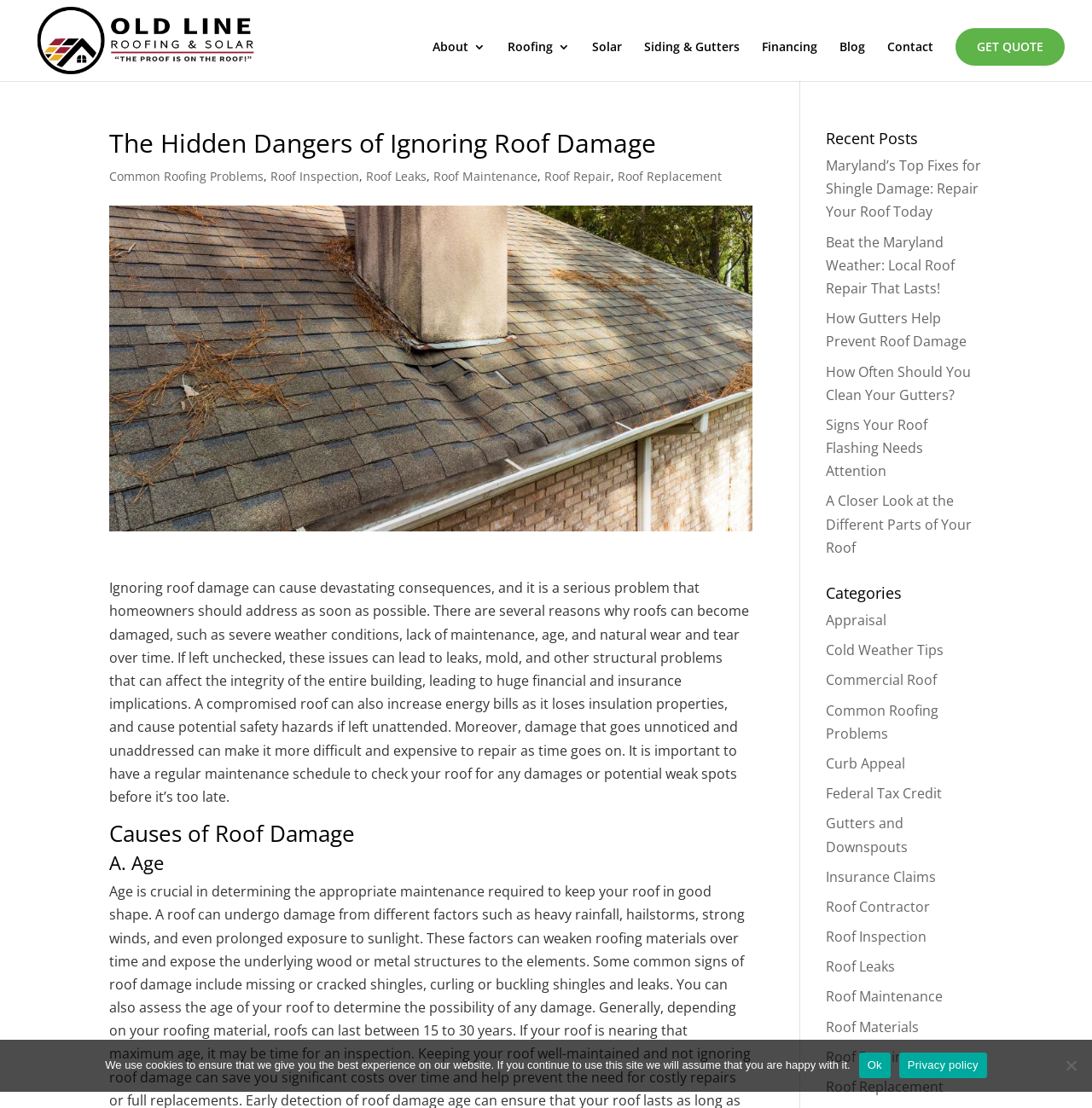Identify and provide the bounding box for the element described by: "Roof Inspection".

[0.248, 0.152, 0.329, 0.166]